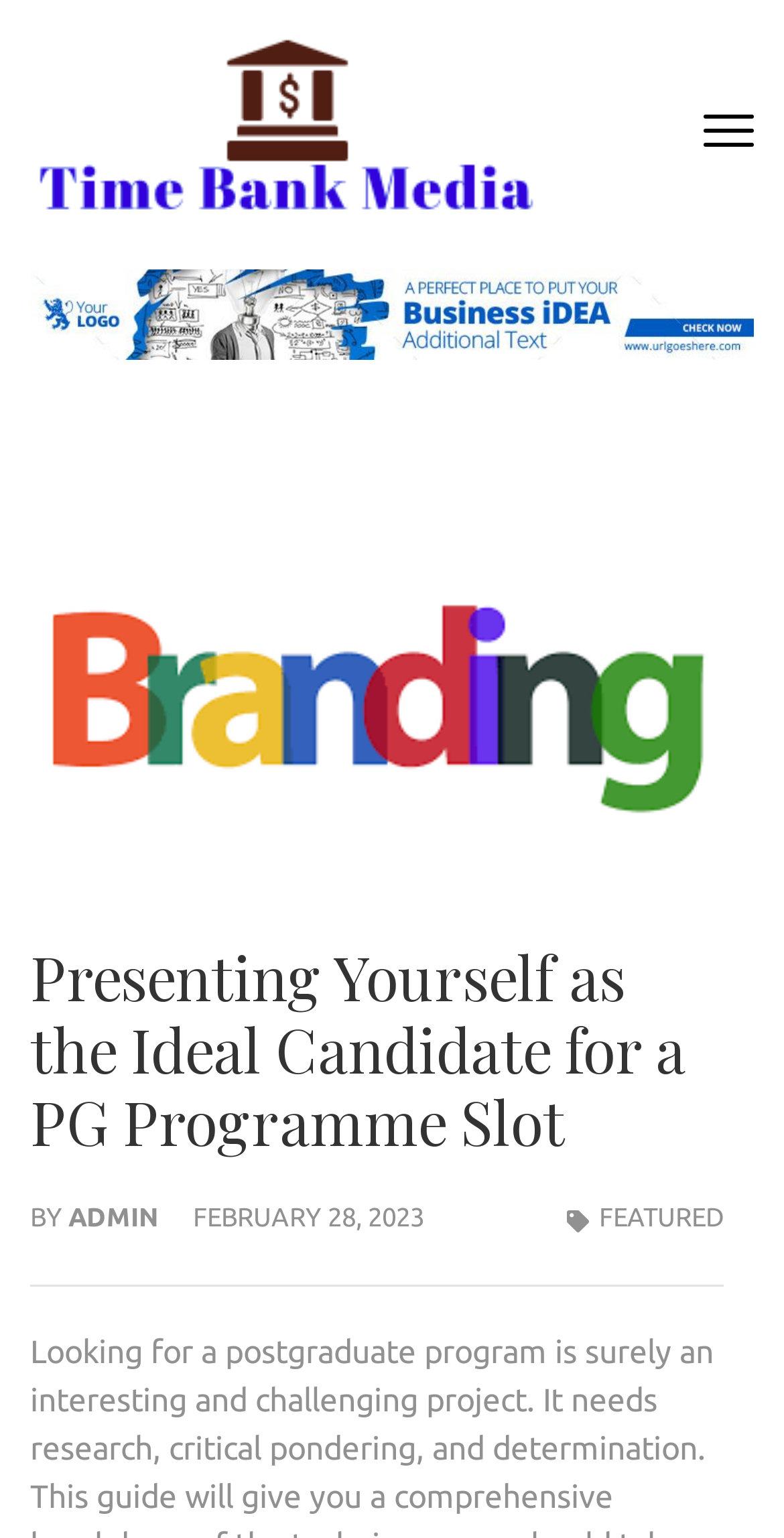What is the category of the article?
Please provide a comprehensive answer to the question based on the webpage screenshot.

The category of the article can be found near the main heading, where it is written as 'FEATURED'. This suggests that the article is categorized as a featured article.